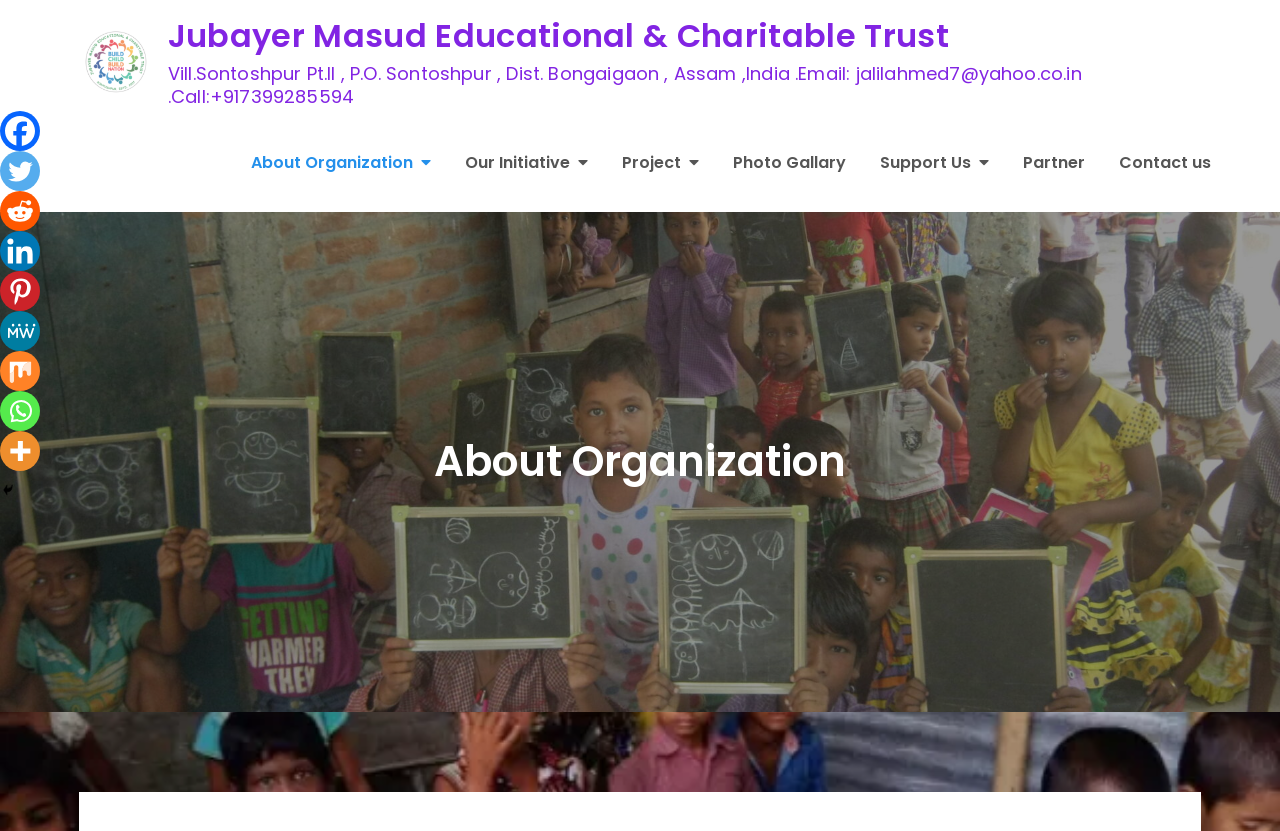Please determine the bounding box coordinates of the area that needs to be clicked to complete this task: 'View the Photo Gallary'. The coordinates must be four float numbers between 0 and 1, formatted as [left, top, right, bottom].

[0.573, 0.18, 0.661, 0.213]